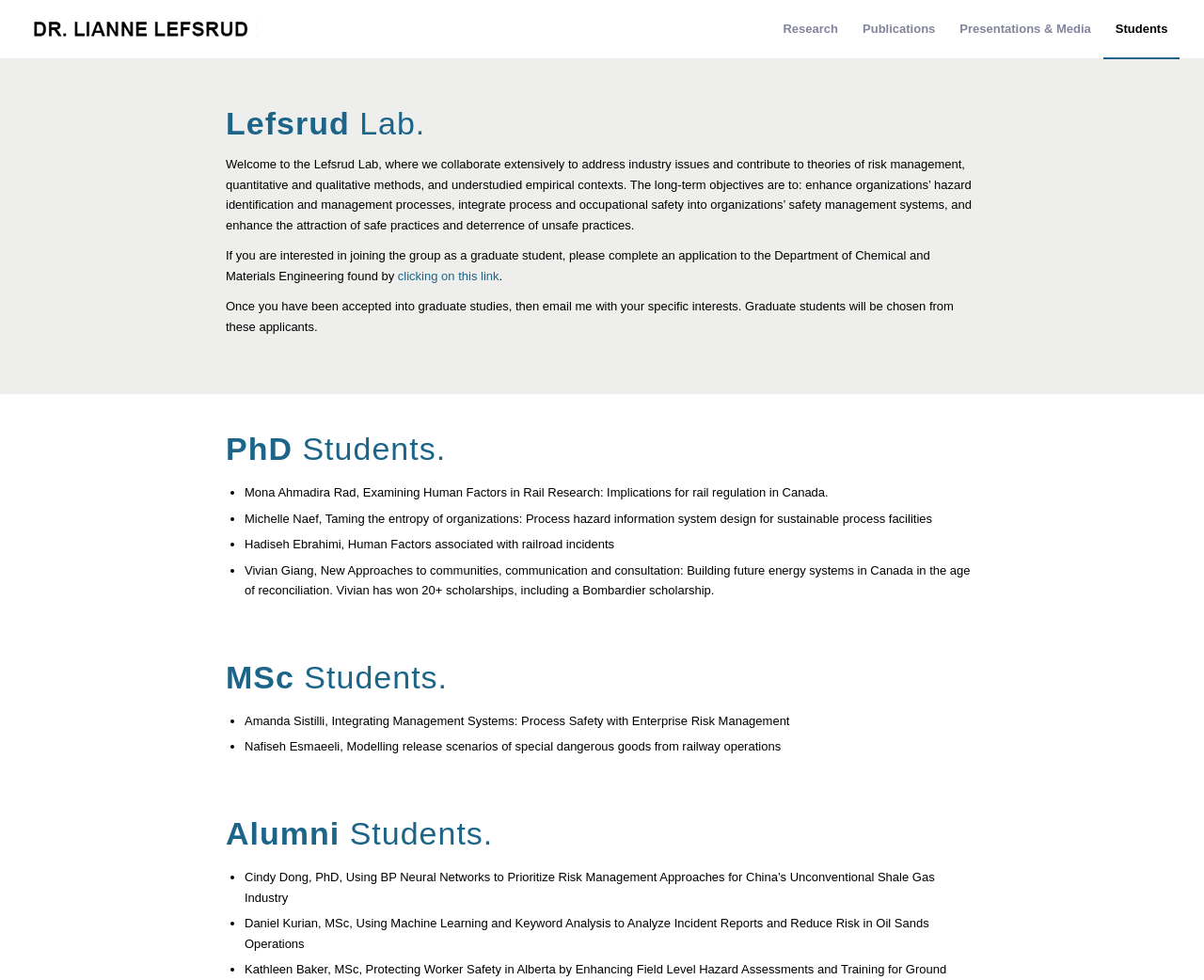How many alumni students are listed?
Based on the image, give a concise answer in the form of a single word or short phrase.

2